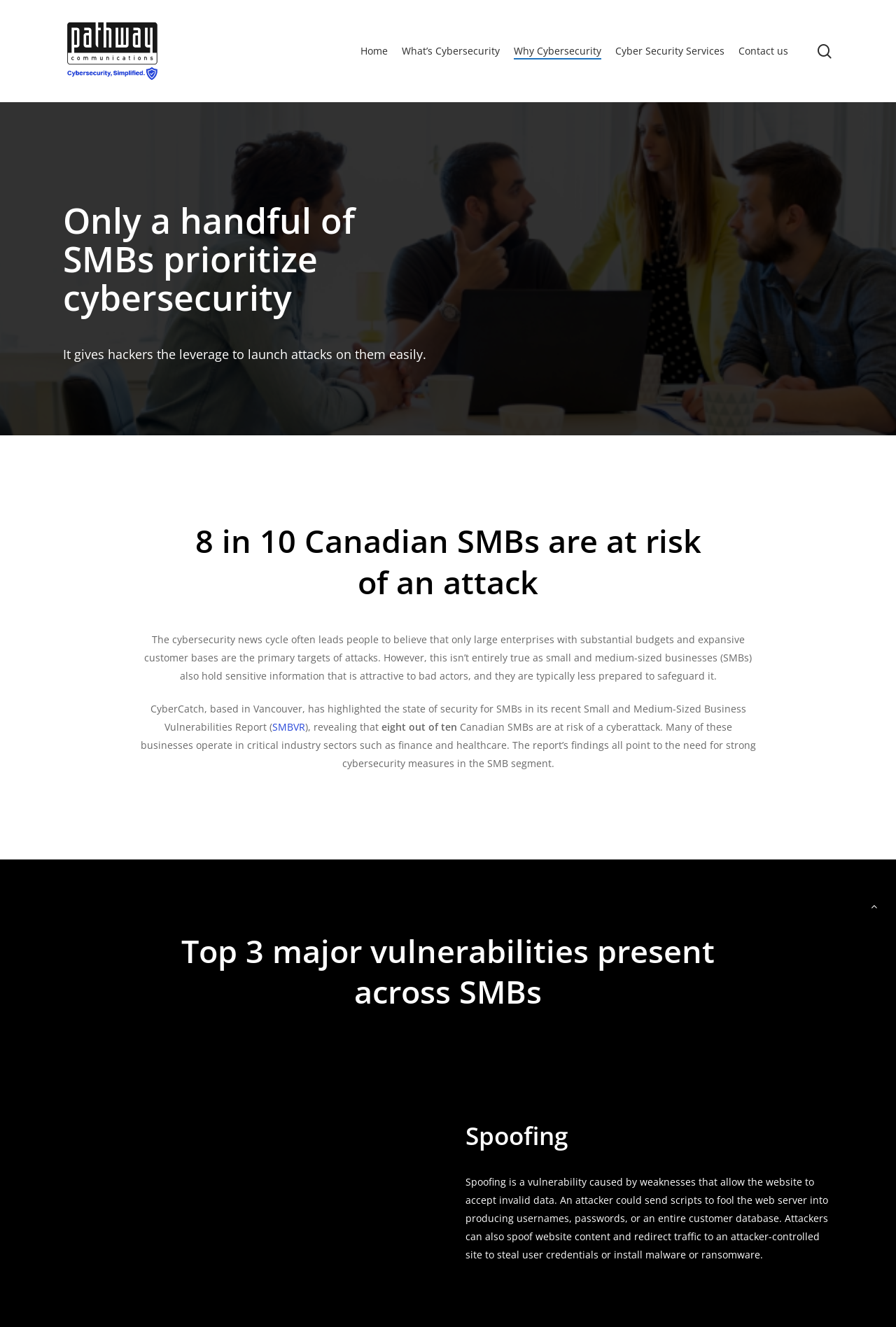Predict the bounding box of the UI element based on the description: "Cyber Security Services". The coordinates should be four float numbers between 0 and 1, formatted as [left, top, right, bottom].

[0.687, 0.033, 0.809, 0.044]